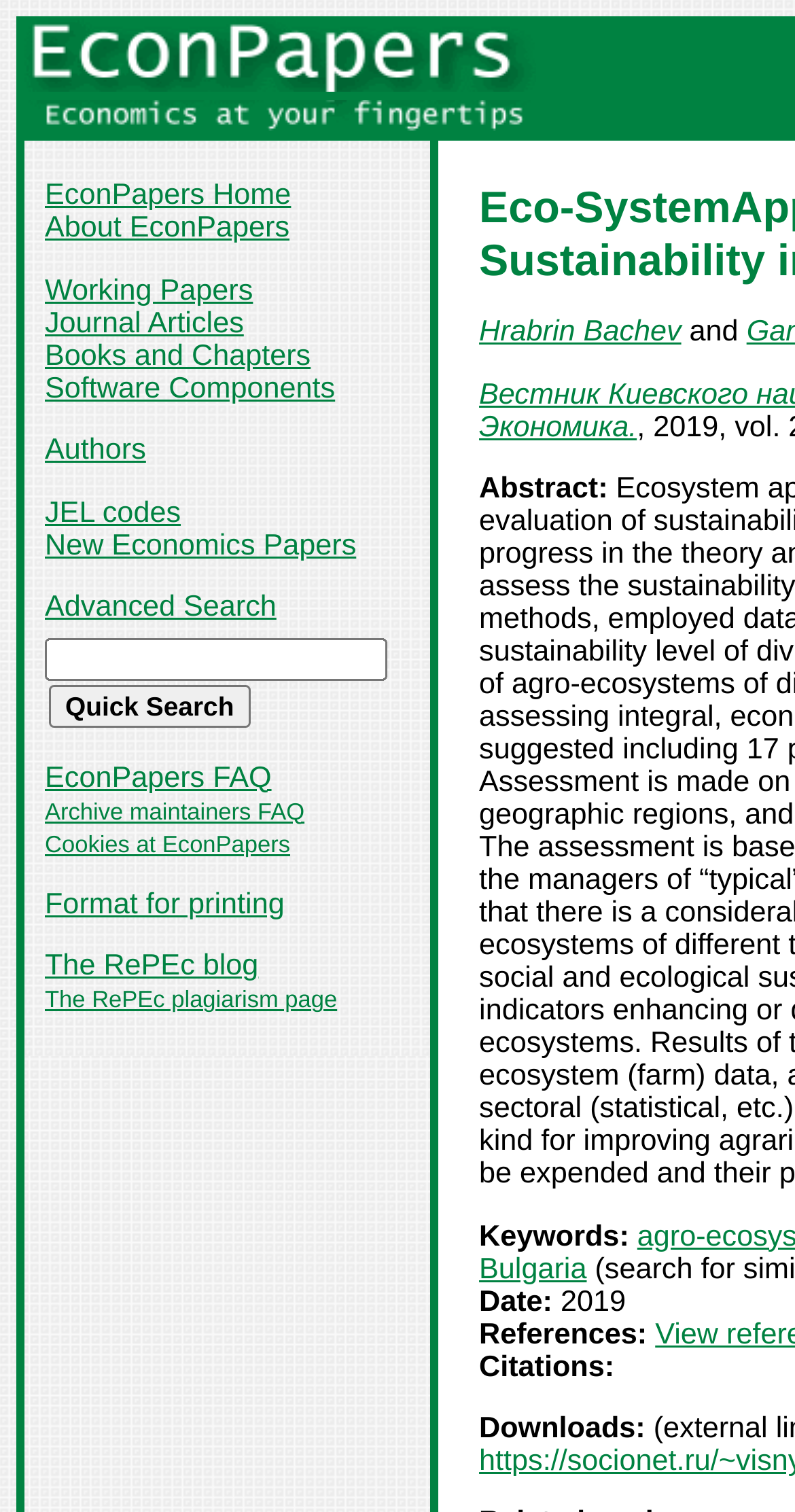Determine the bounding box for the HTML element described here: "name="ft"". The coordinates should be given as [left, top, right, bottom] with each number being a float between 0 and 1.

[0.056, 0.422, 0.487, 0.451]